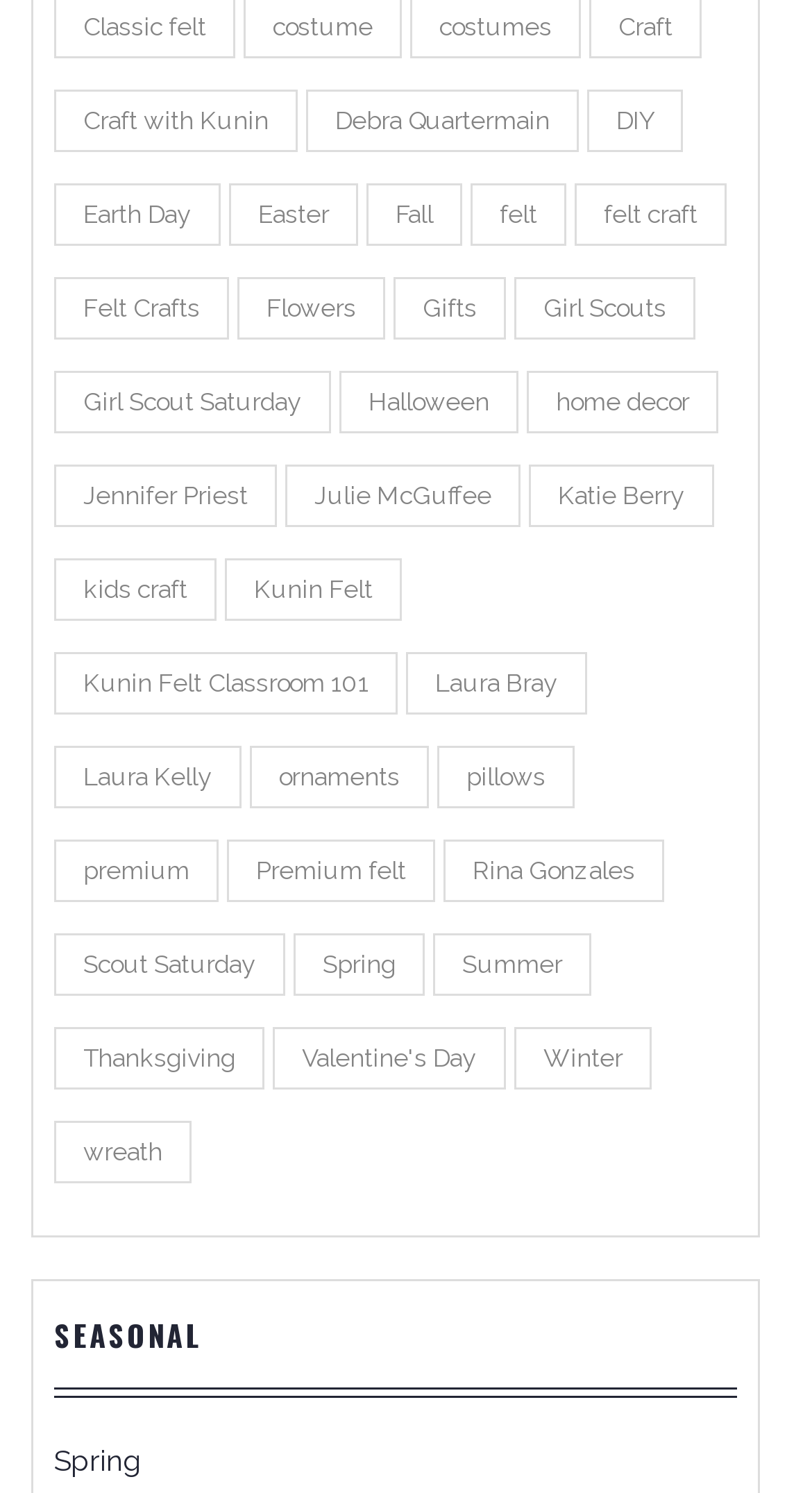Respond to the question below with a single word or phrase:
How many authors are listed?

7